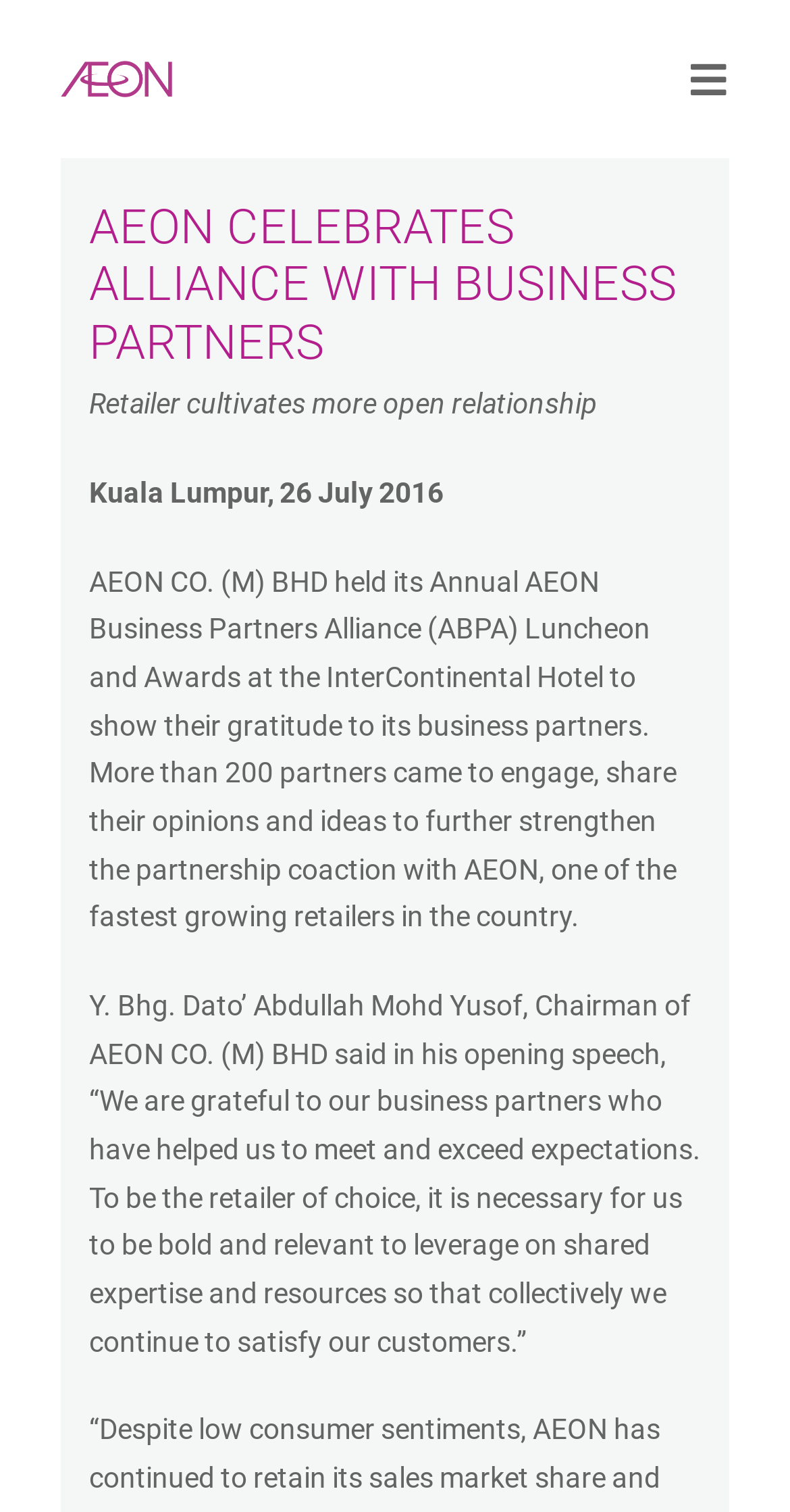Please identify the bounding box coordinates of the clickable element to fulfill the following instruction: "Go to Our Business page". The coordinates should be four float numbers between 0 and 1, i.e., [left, top, right, bottom].

[0.0, 0.206, 0.646, 0.293]